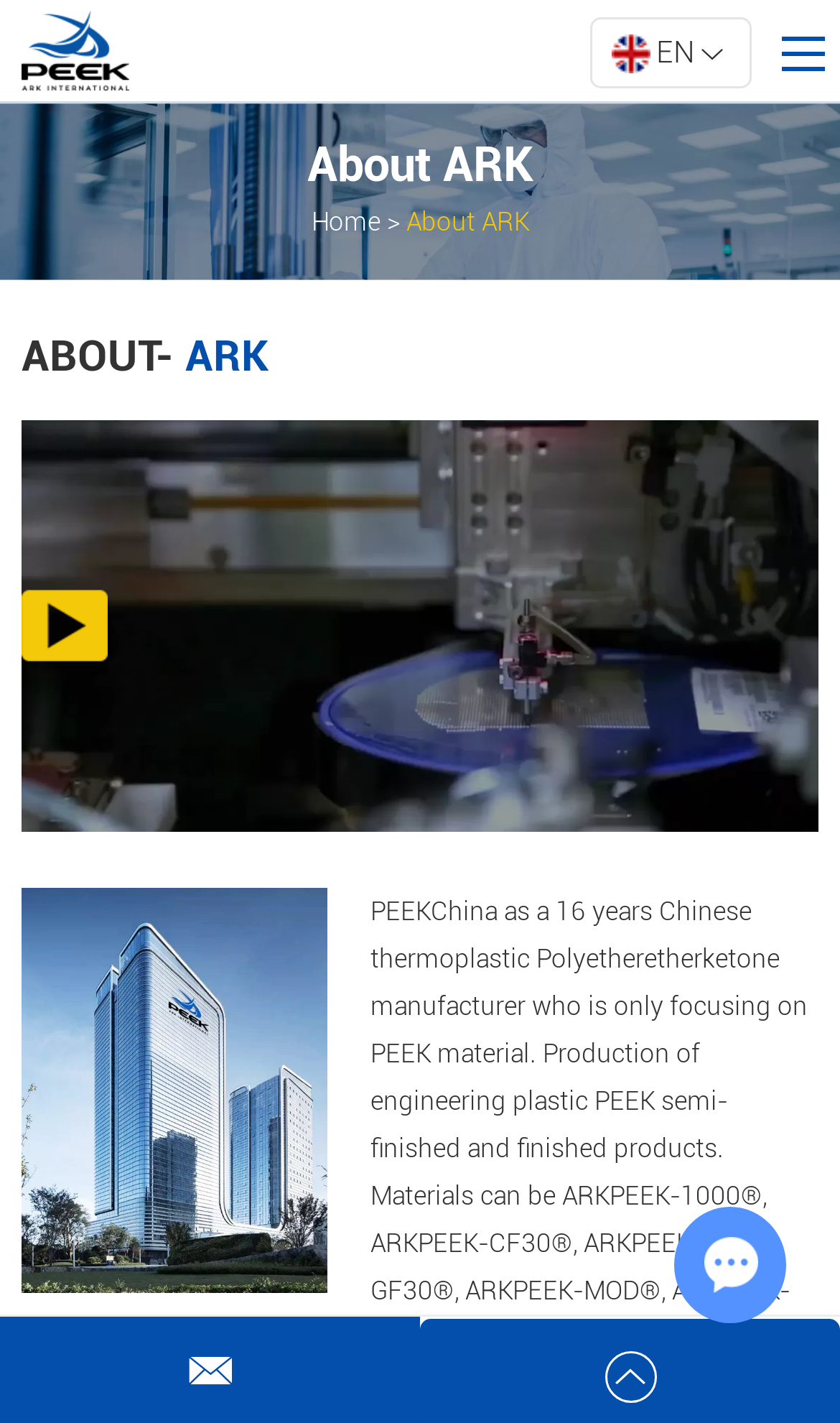Using a single word or phrase, answer the following question: 
What is the name of the PEEK product mentioned?

ARKPEEK-1000